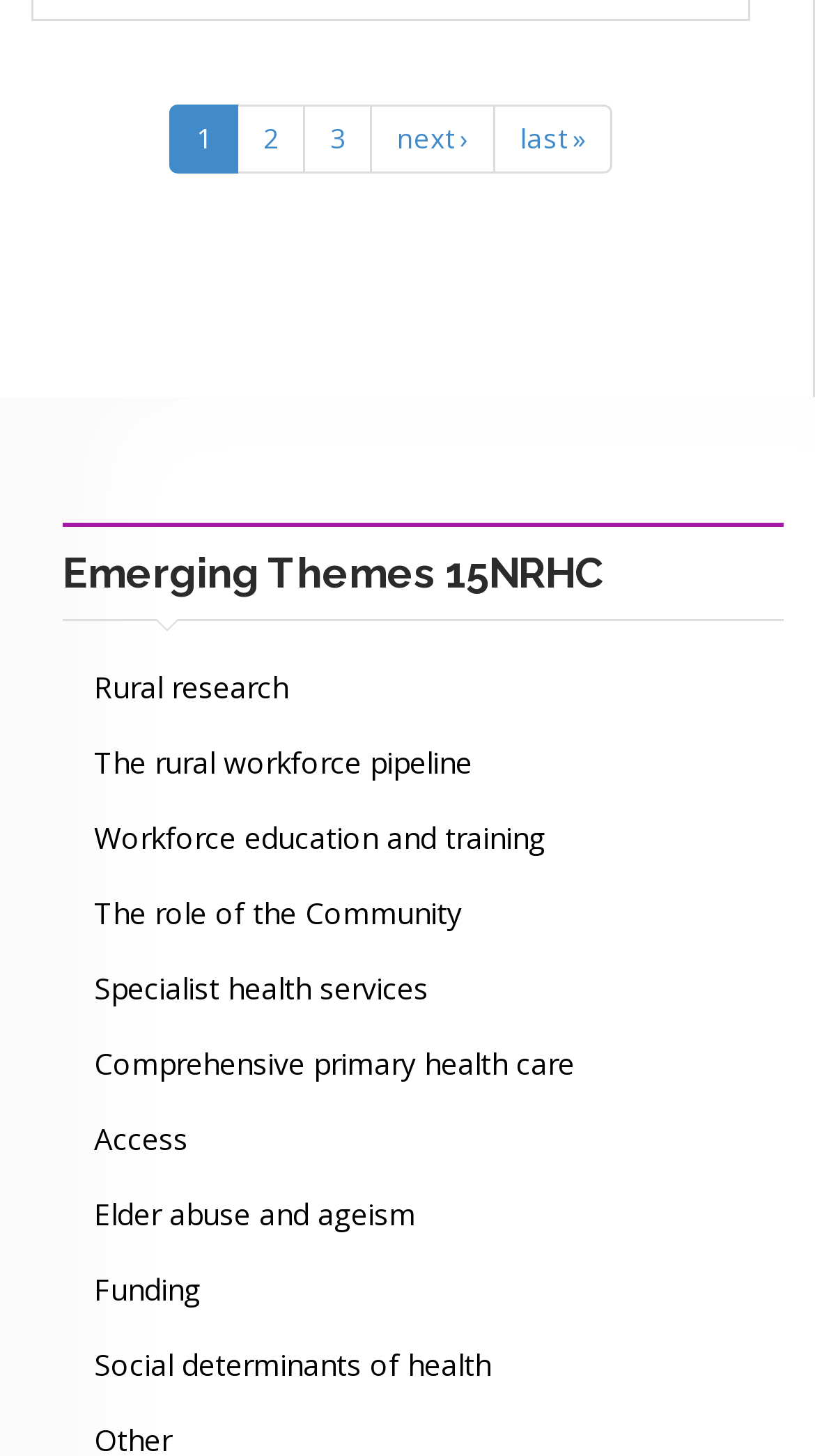Give a succinct answer to this question in a single word or phrase: 
What is the first theme listed?

Rural research